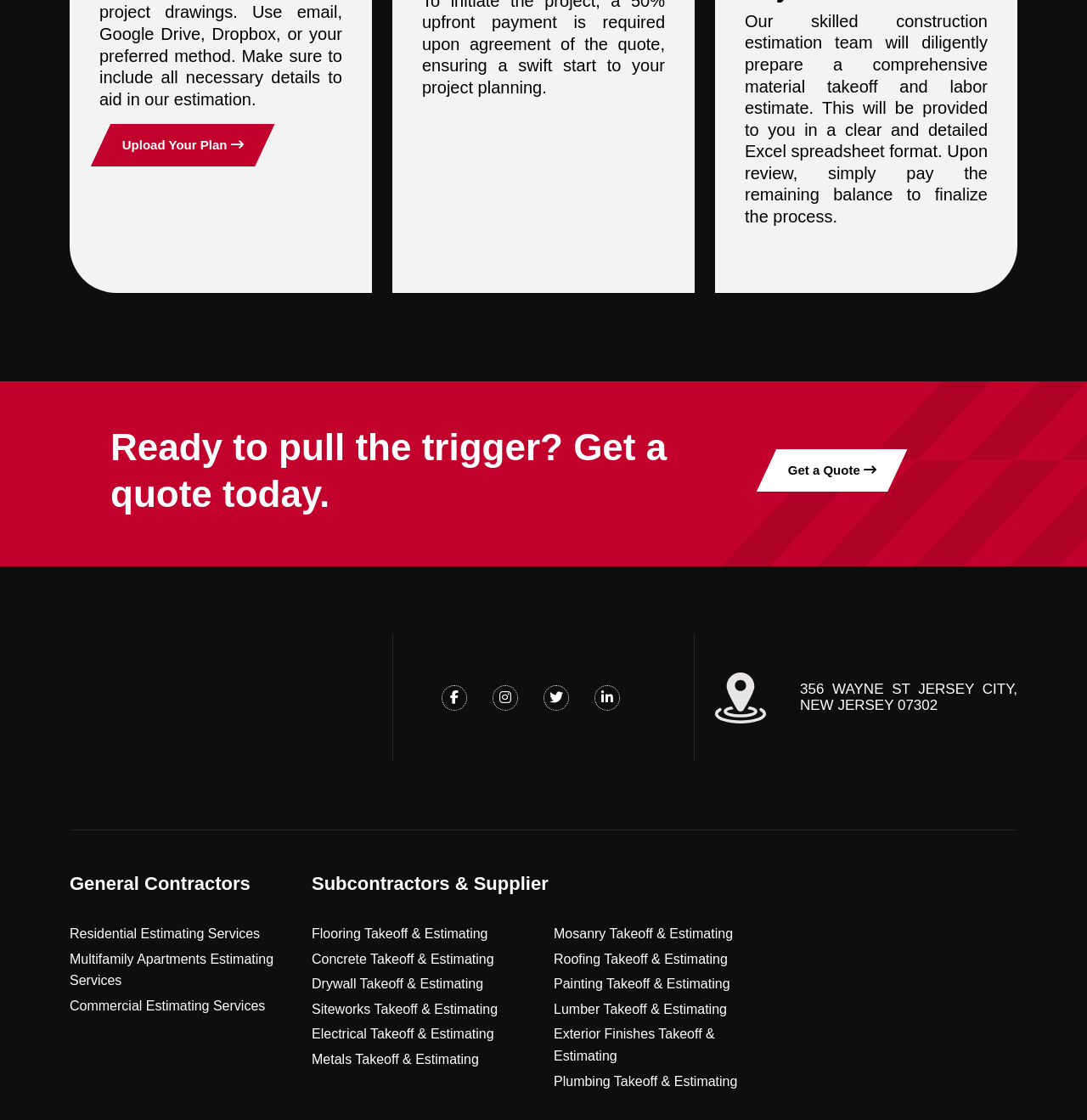Please give a short response to the question using one word or a phrase:
What types of subcontractors and suppliers are supported?

Flooring, Concrete, Drywall, etc.